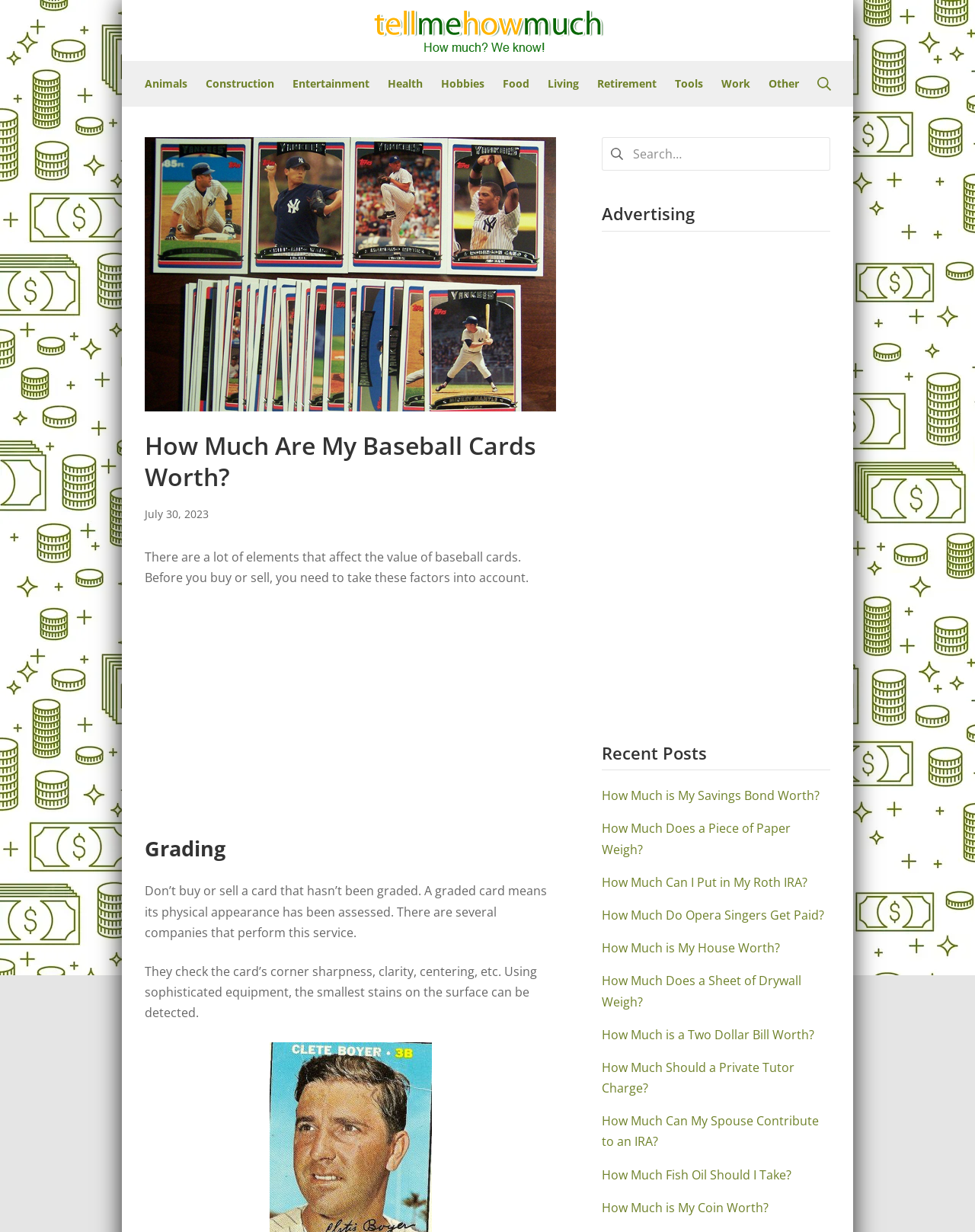Ascertain the bounding box coordinates for the UI element detailed here: "Tools". The coordinates should be provided as [left, top, right, bottom] with each value being a float between 0 and 1.

[0.692, 0.061, 0.721, 0.075]